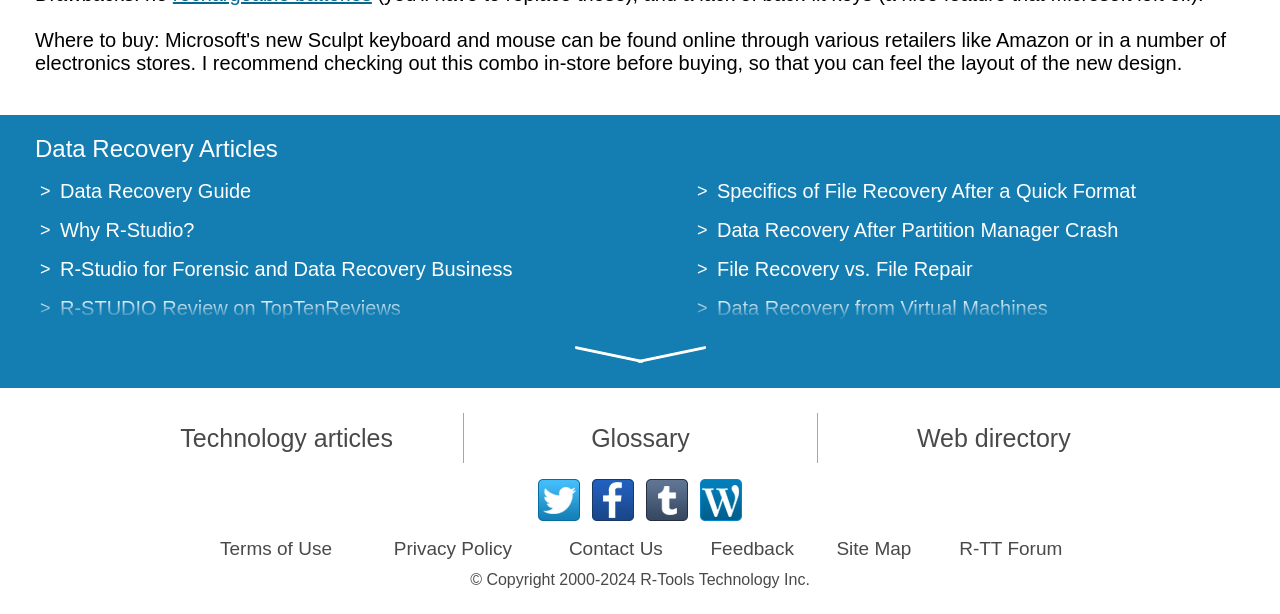Please locate the bounding box coordinates for the element that should be clicked to achieve the following instruction: "Read the Data Recovery Guide". Ensure the coordinates are given as four float numbers between 0 and 1, i.e., [left, top, right, bottom].

[0.047, 0.293, 0.196, 0.329]